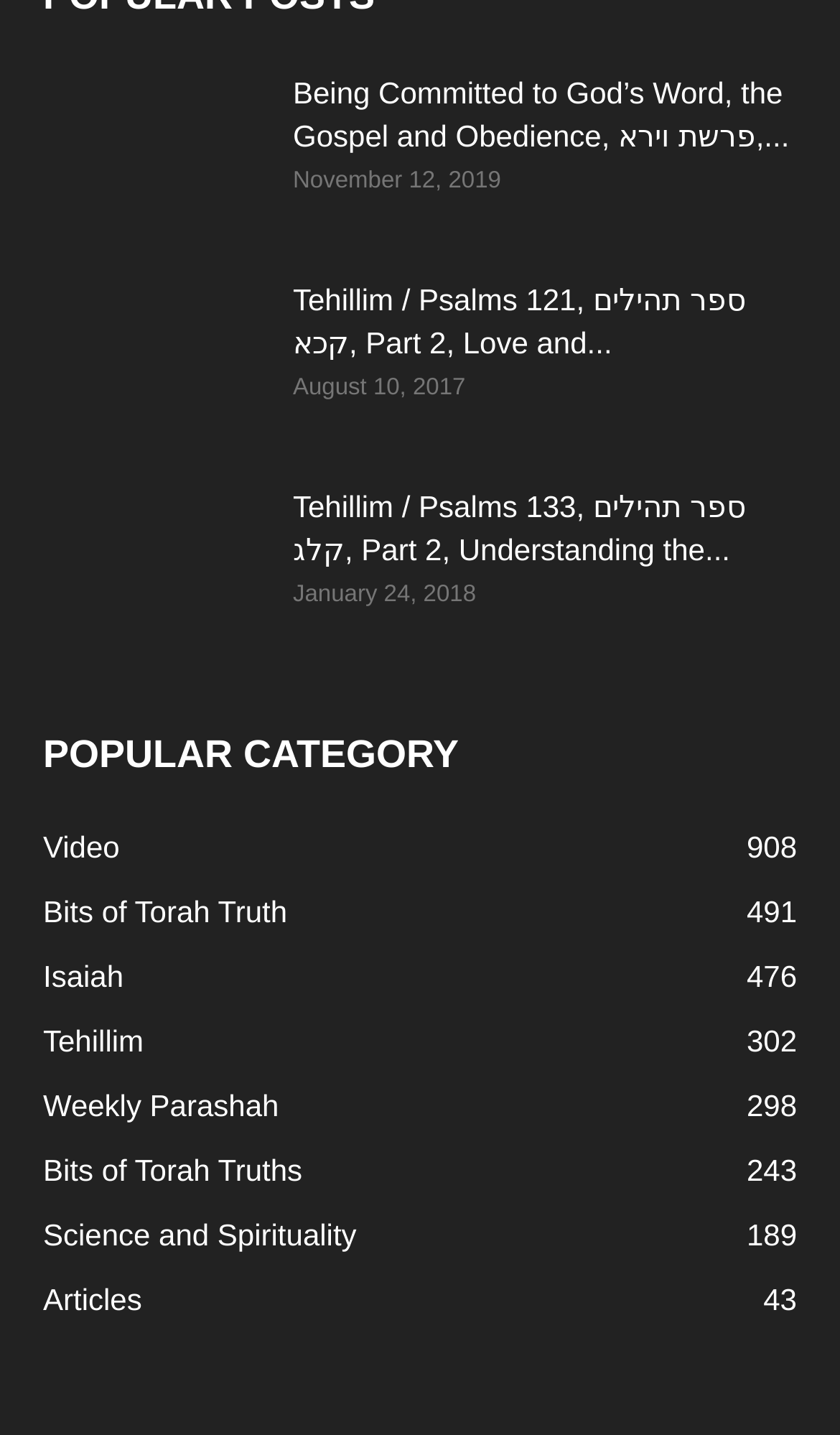Give a one-word or short-phrase answer to the following question: 
How many headings are there on the webpage?

4